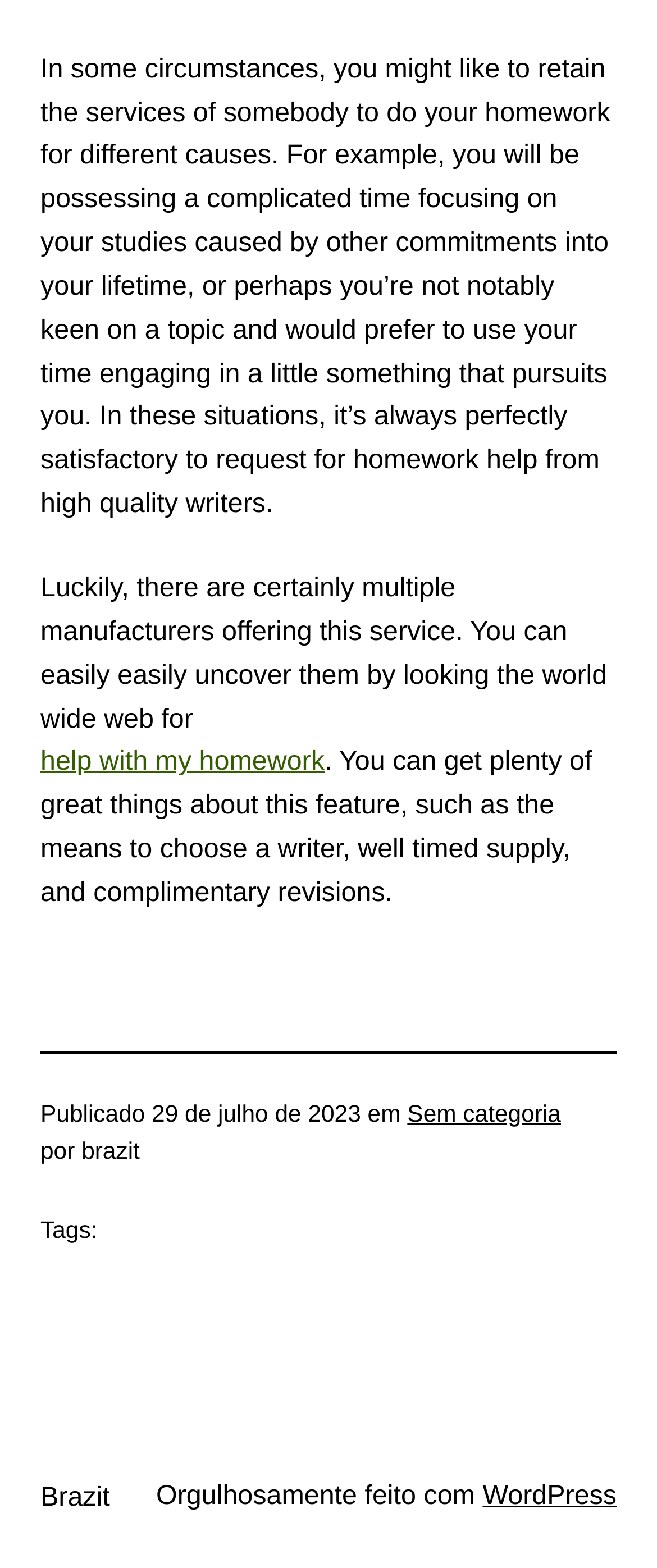Determine the bounding box coordinates (top-left x, top-left y, bottom-right x, bottom-right y) of the UI element described in the following text: Sem categoria

[0.62, 0.701, 0.854, 0.718]